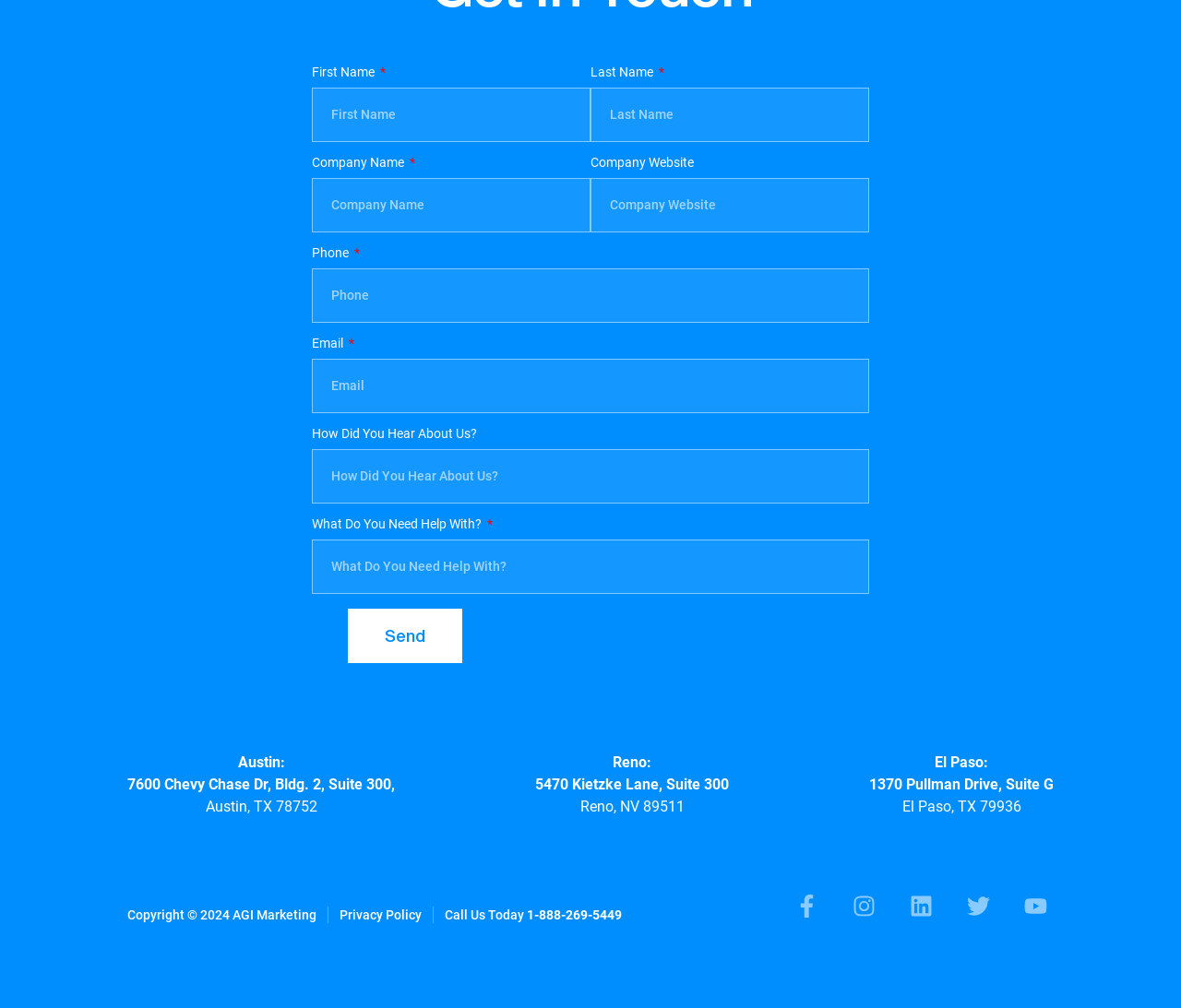Answer in one word or a short phrase: 
What is the company's website?

Not specified